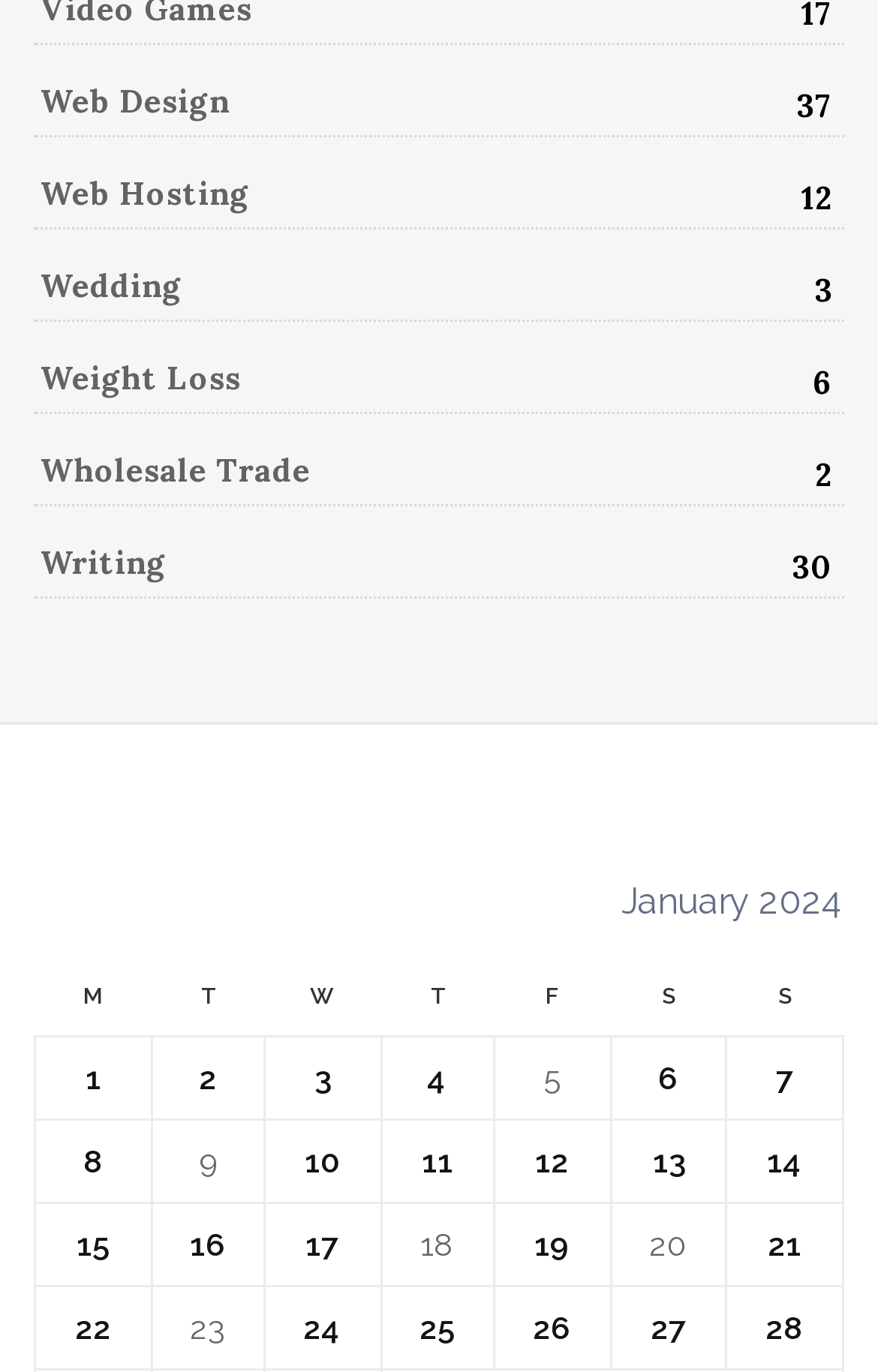Please determine the bounding box coordinates of the clickable area required to carry out the following instruction: "Click on Wedding". The coordinates must be four float numbers between 0 and 1, represented as [left, top, right, bottom].

[0.038, 0.189, 0.215, 0.228]